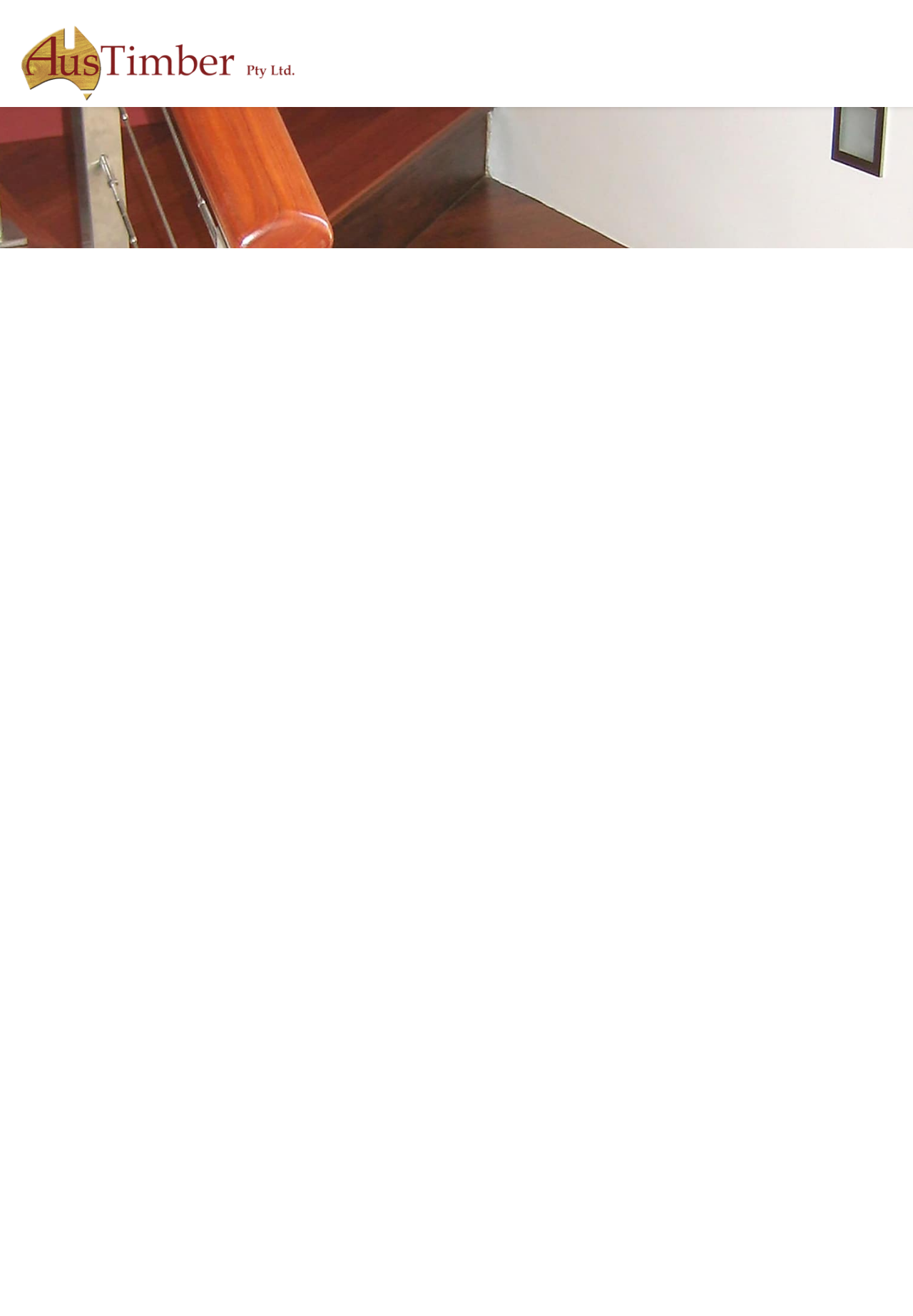From the element description Timber Stairs, Handrails And Balustrade, predict the bounding box coordinates of the UI element. The coordinates must be specified in the format (top-left x, top-left y, bottom-right x, bottom-right y) and should be within the 0 to 1 range.

[0.123, 0.352, 0.314, 0.38]